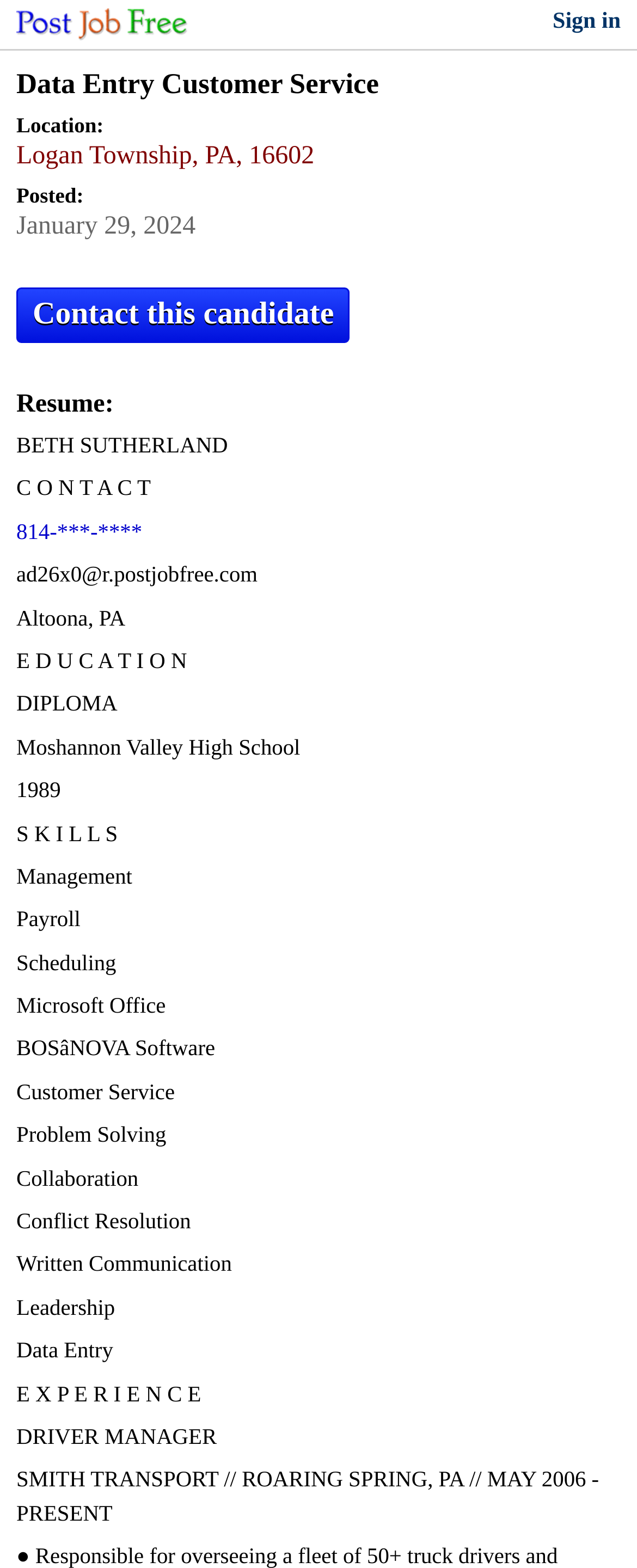What is the software skill of the candidate?
Offer a detailed and full explanation in response to the question.

I found the software skill of the candidate by looking at the text 'S K I L L S' and the corresponding software skill 'Microsoft Office' which is located below the education section.